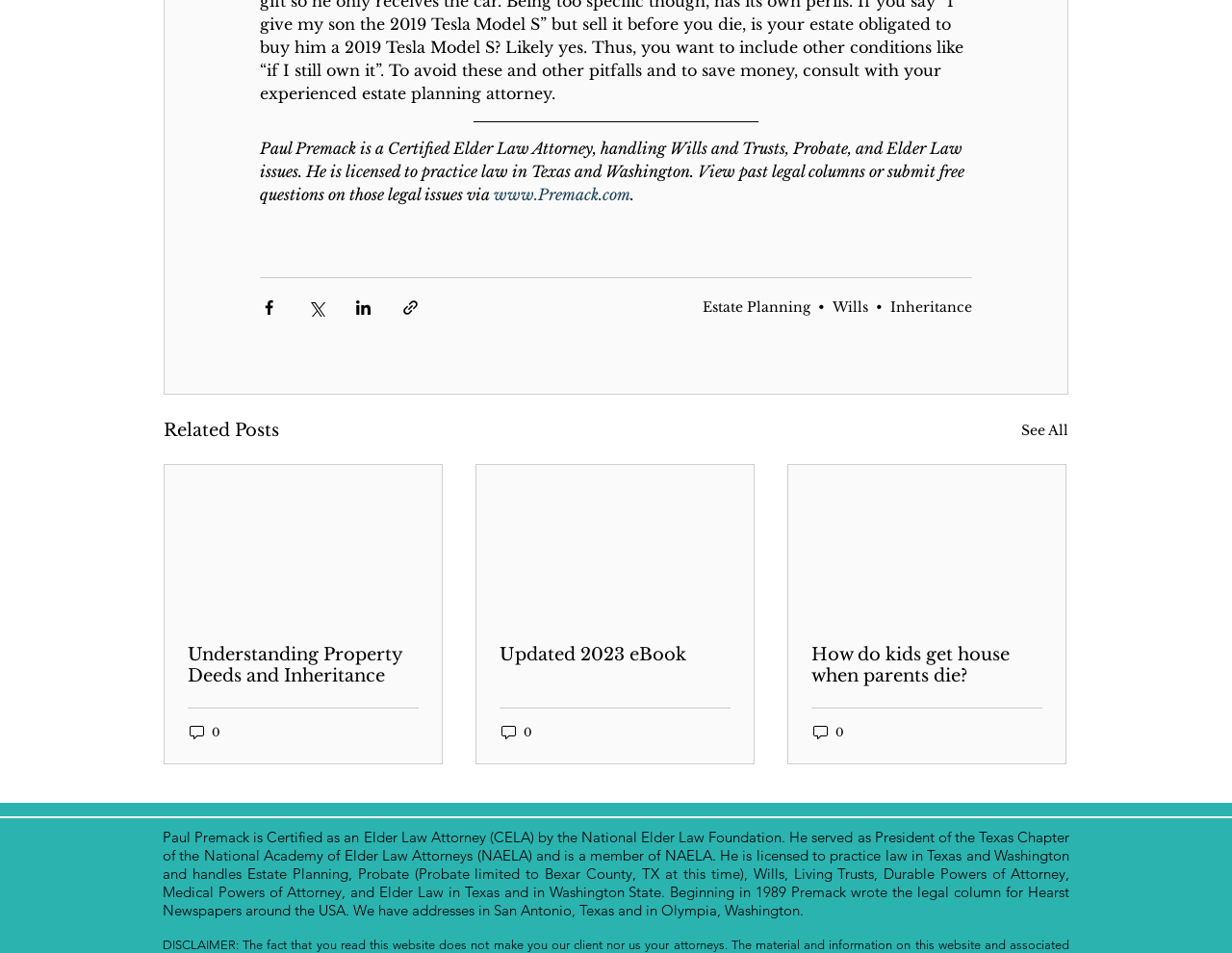Please analyze the image and provide a thorough answer to the question:
What is the topic of the article with the link 'Understanding Property Deeds and Inheritance'?

The article with the link 'Understanding Property Deeds and Inheritance' is located in the 'Related Posts' section. Based on the link text, it can be inferred that the topic of the article is related to inheritance.